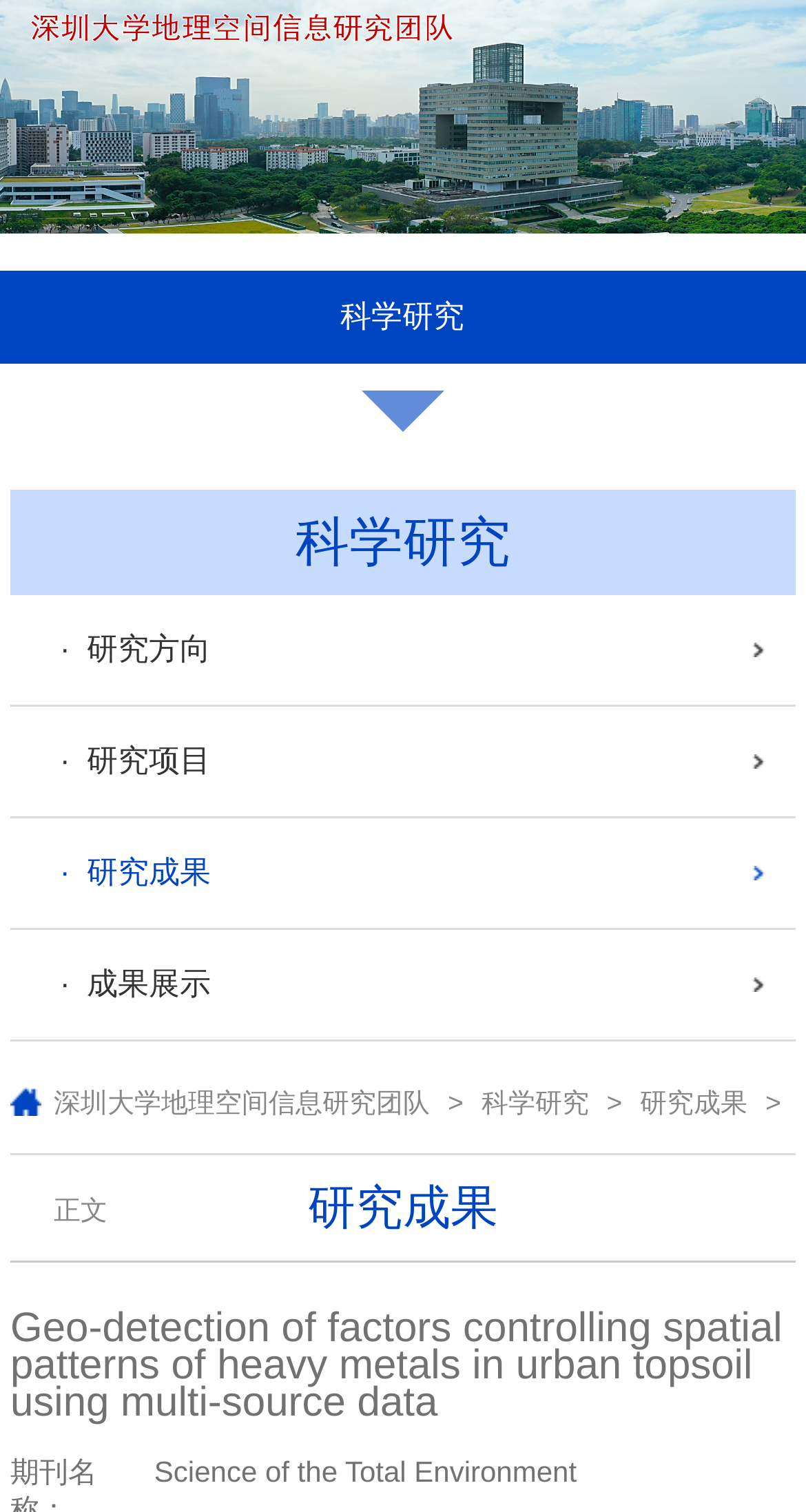Please reply with a single word or brief phrase to the question: 
How many sections are there in the middle part of the webpage?

4